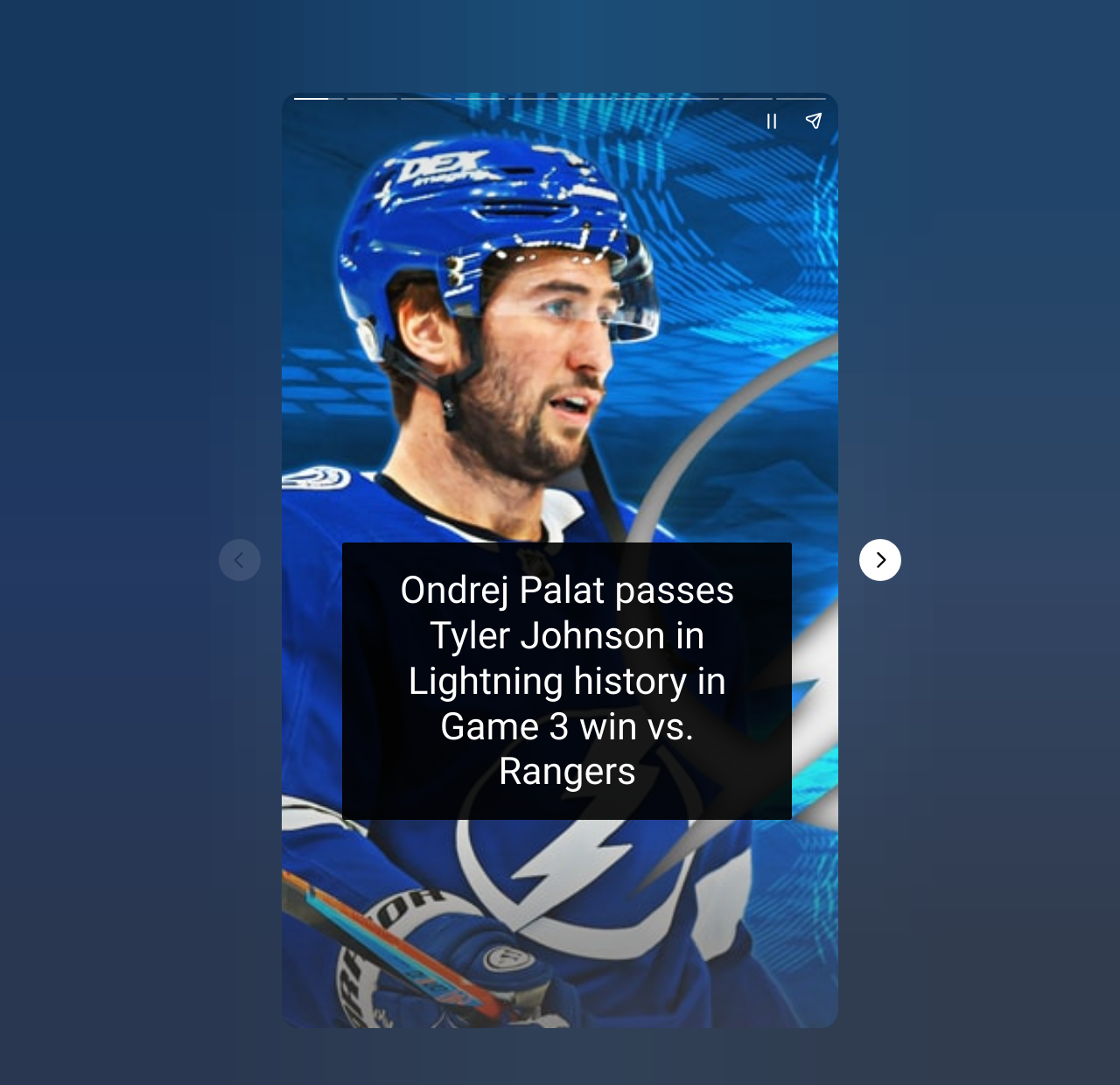Given the element description aria-label="Share story", predict the bounding box coordinates for the UI element in the webpage screenshot. The format should be (top-left x, top-left y, bottom-right x, bottom-right y), and the values should be between 0 and 1.

[0.708, 0.092, 0.745, 0.13]